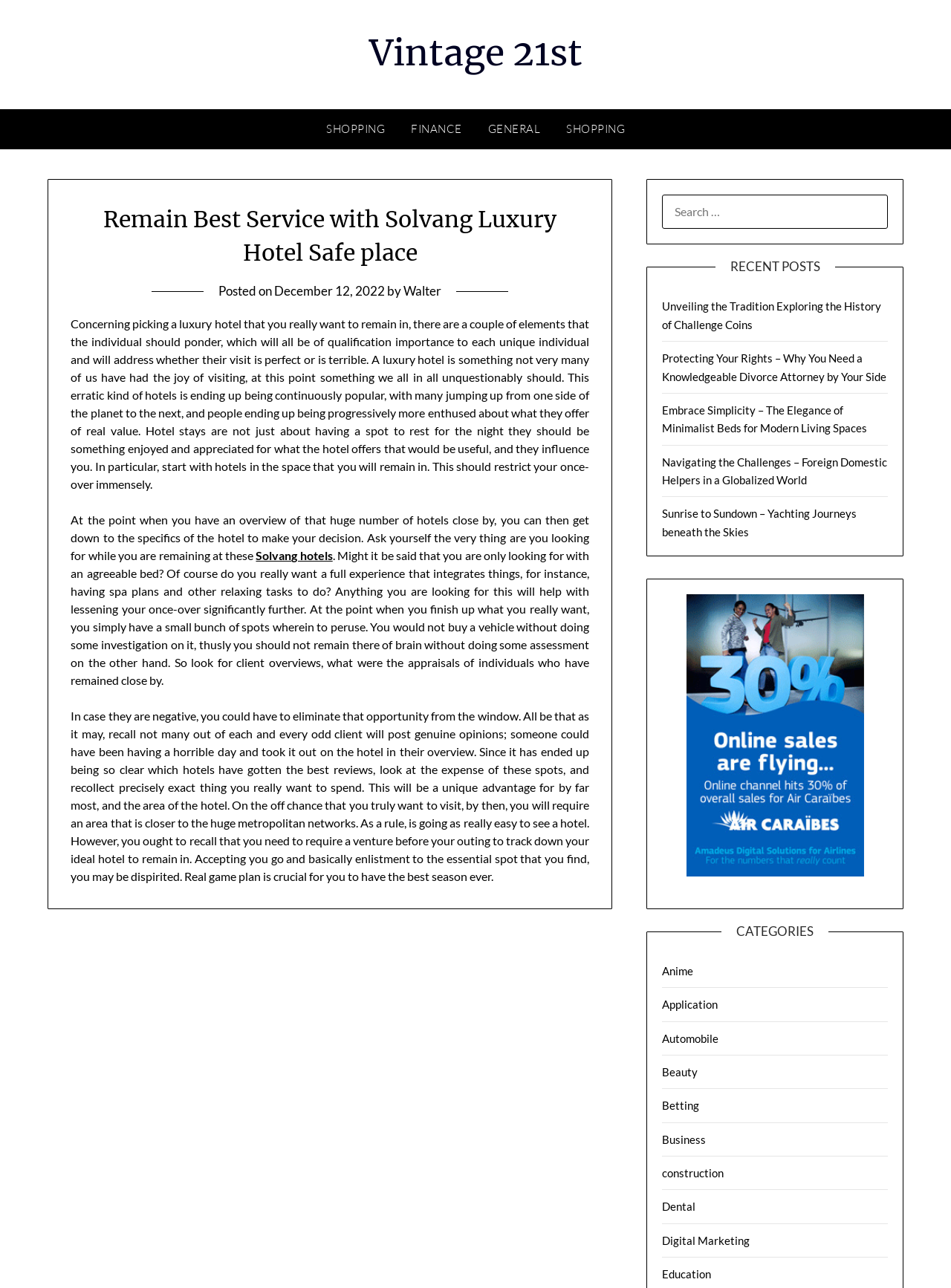Determine the webpage's heading and output its text content.

Remain Best Service with Solvang Luxury Hotel Safe place